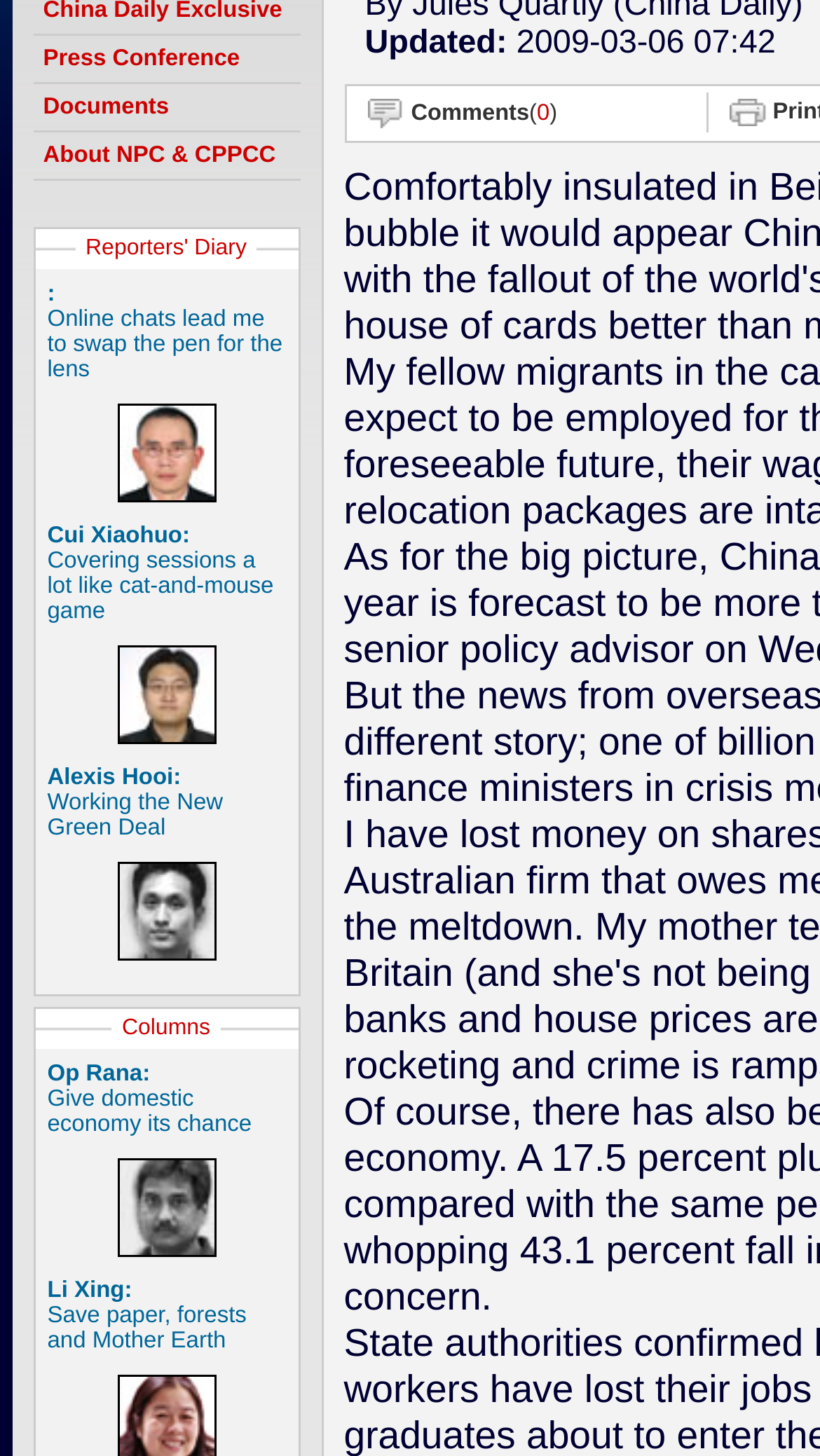Determine the bounding box for the described HTML element: "Comments(0)". Ensure the coordinates are four float numbers between 0 and 1 in the format [left, top, right, bottom].

[0.501, 0.069, 0.68, 0.086]